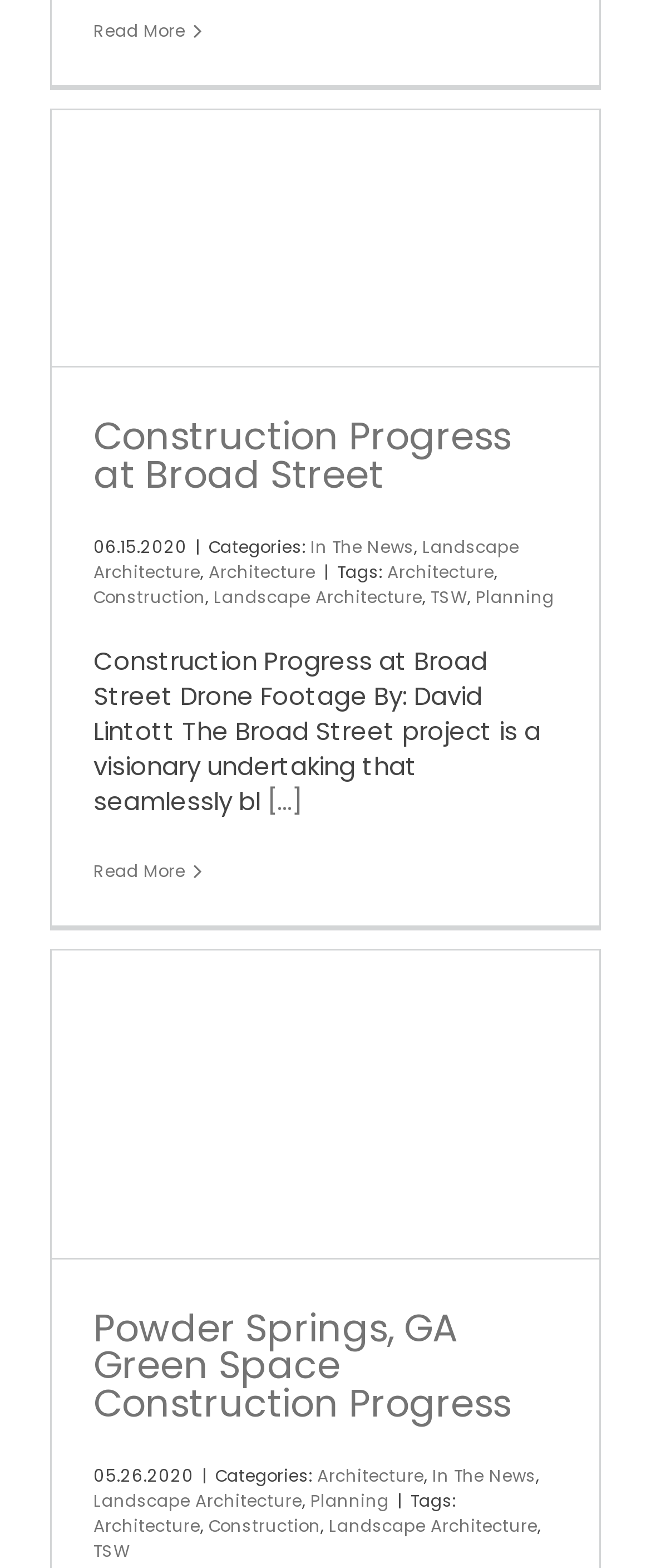What is the tag of the second article?
From the image, respond with a single word or phrase.

Architecture